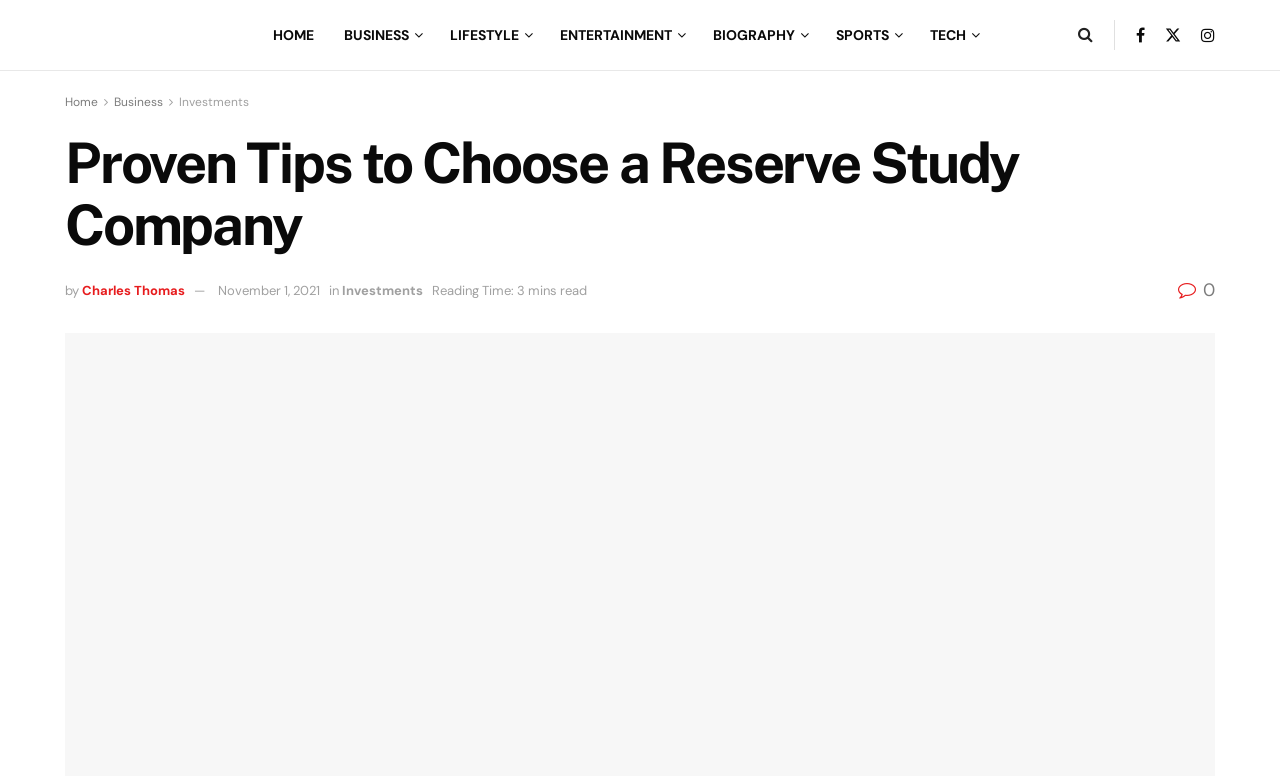Look at the image and answer the question in detail:
How many links are in the top navigation bar?

I counted the links in the top navigation bar by looking at the elements with the 'link' type. There are 7 links, labeled 'HOME', 'BUSINESS', 'LIFESTYLE', 'ENTERTAINMENT', 'BIOGRAPHY', 'SPORTS', and 'TECH'.